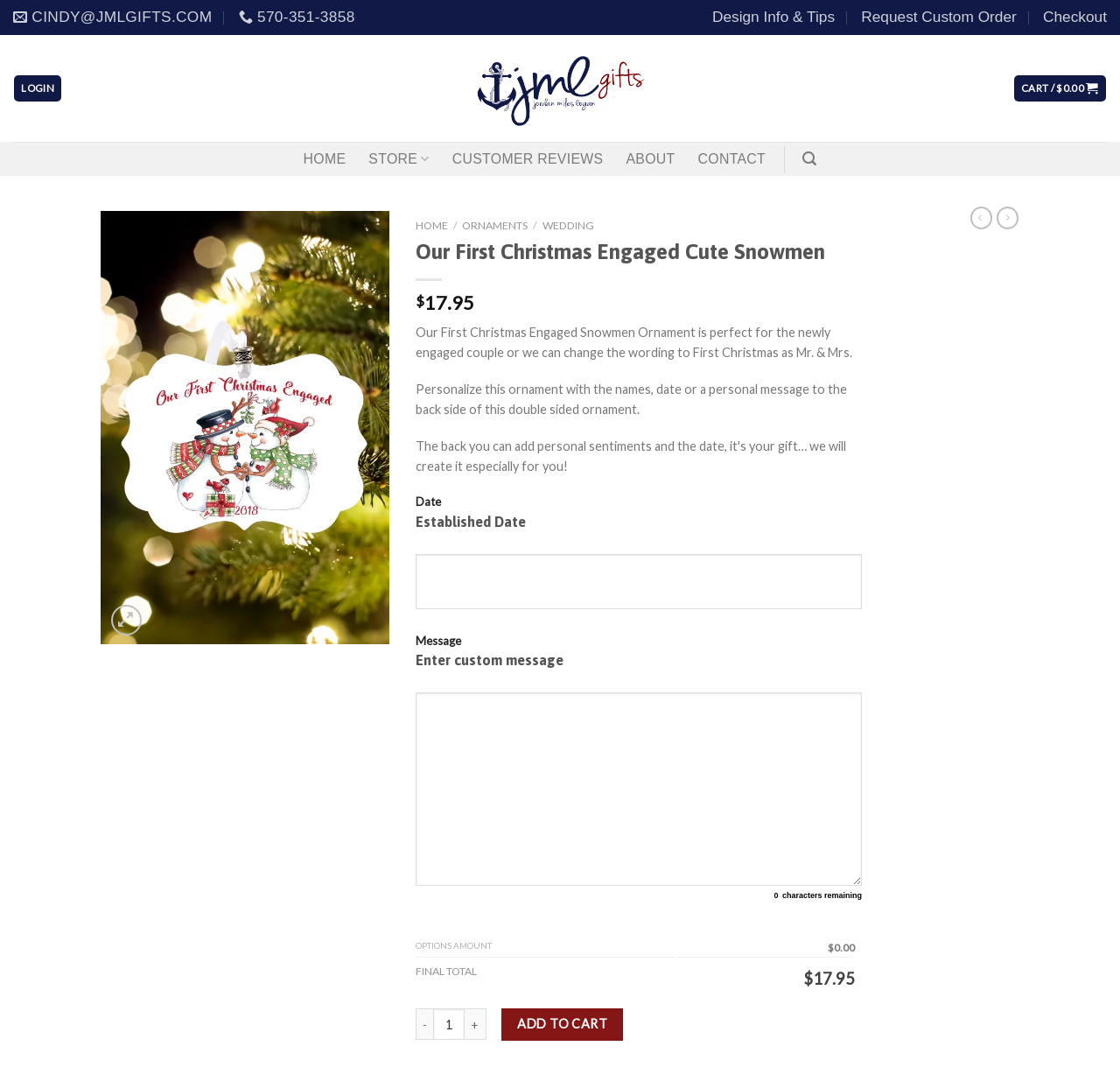Is the 'Previous' button enabled?
Based on the visual, give a brief answer using one word or a short phrase.

No